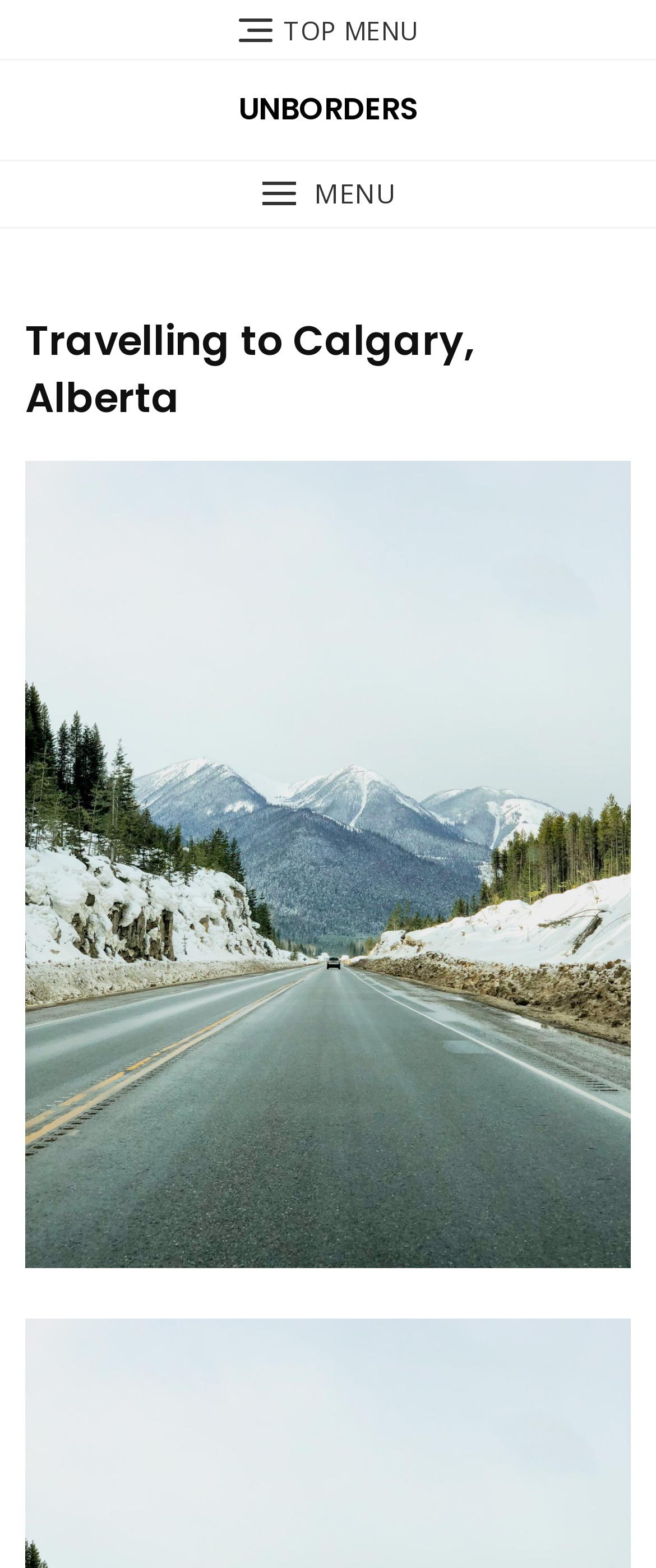Extract the bounding box coordinates for the UI element described by the text: "Database Data Purge Service". The coordinates should be in the form of [left, top, right, bottom] with values between 0 and 1.

None